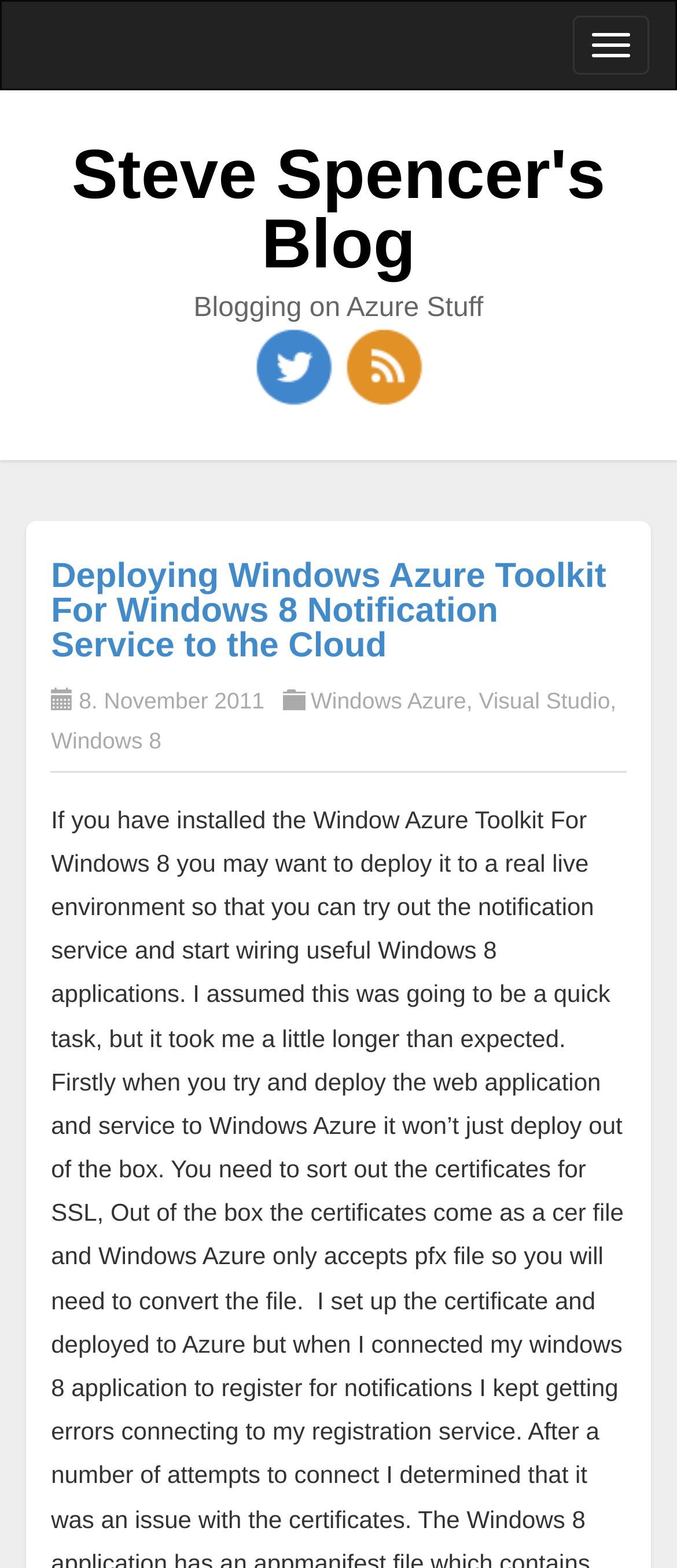What are the tags related to the blog post?
Please provide a comprehensive answer based on the information in the image.

The tags related to the blog post can be found in the link elements with the texts 'Windows Azure', 'Visual Studio', and 'Windows 8' which have bounding box coordinates of [0.459, 0.438, 0.689, 0.455], [0.707, 0.438, 0.901, 0.455], and [0.075, 0.464, 0.238, 0.481] respectively.